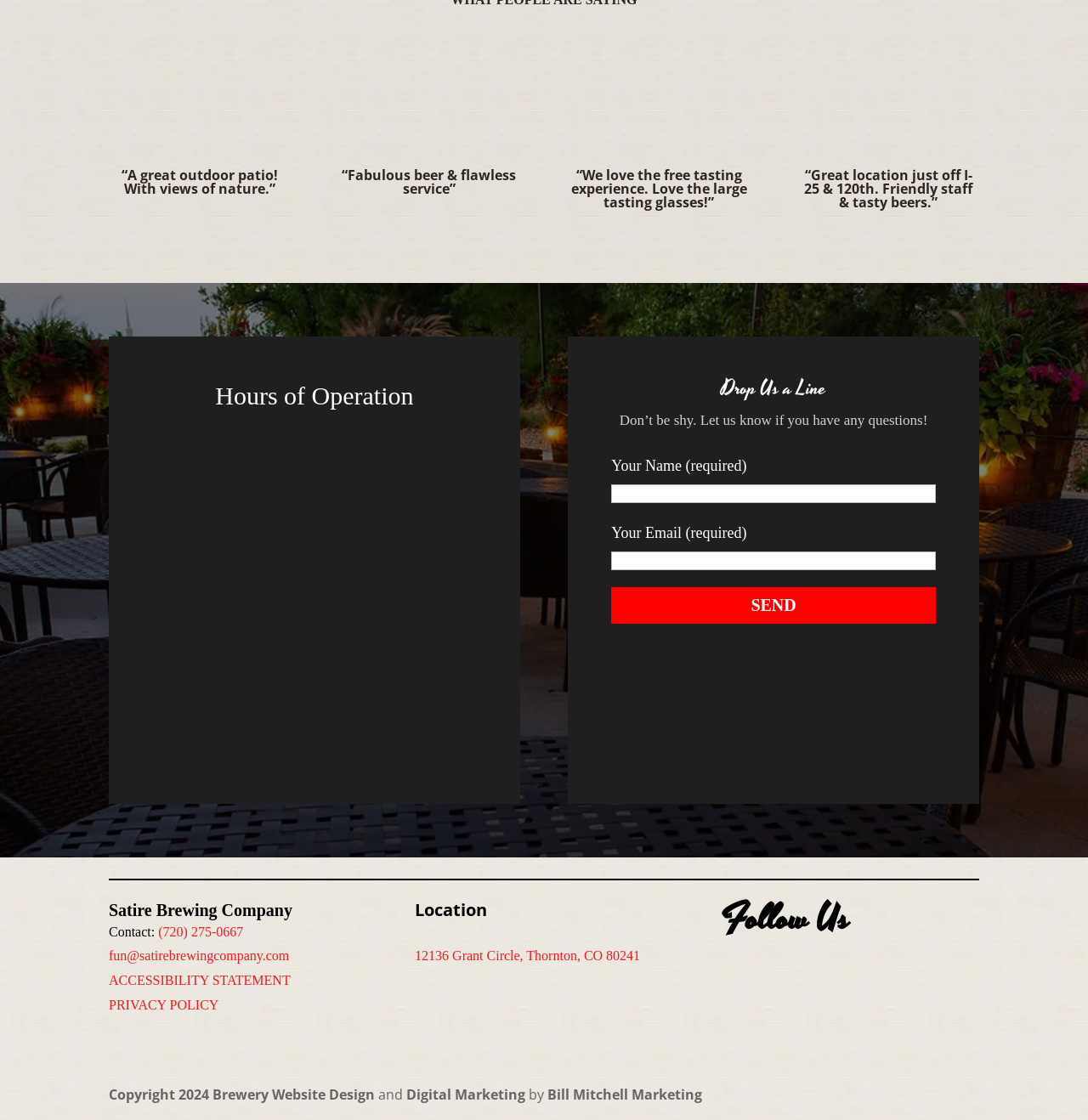Pinpoint the bounding box coordinates of the element to be clicked to execute the instruction: "Call the brewery".

[0.145, 0.825, 0.224, 0.838]